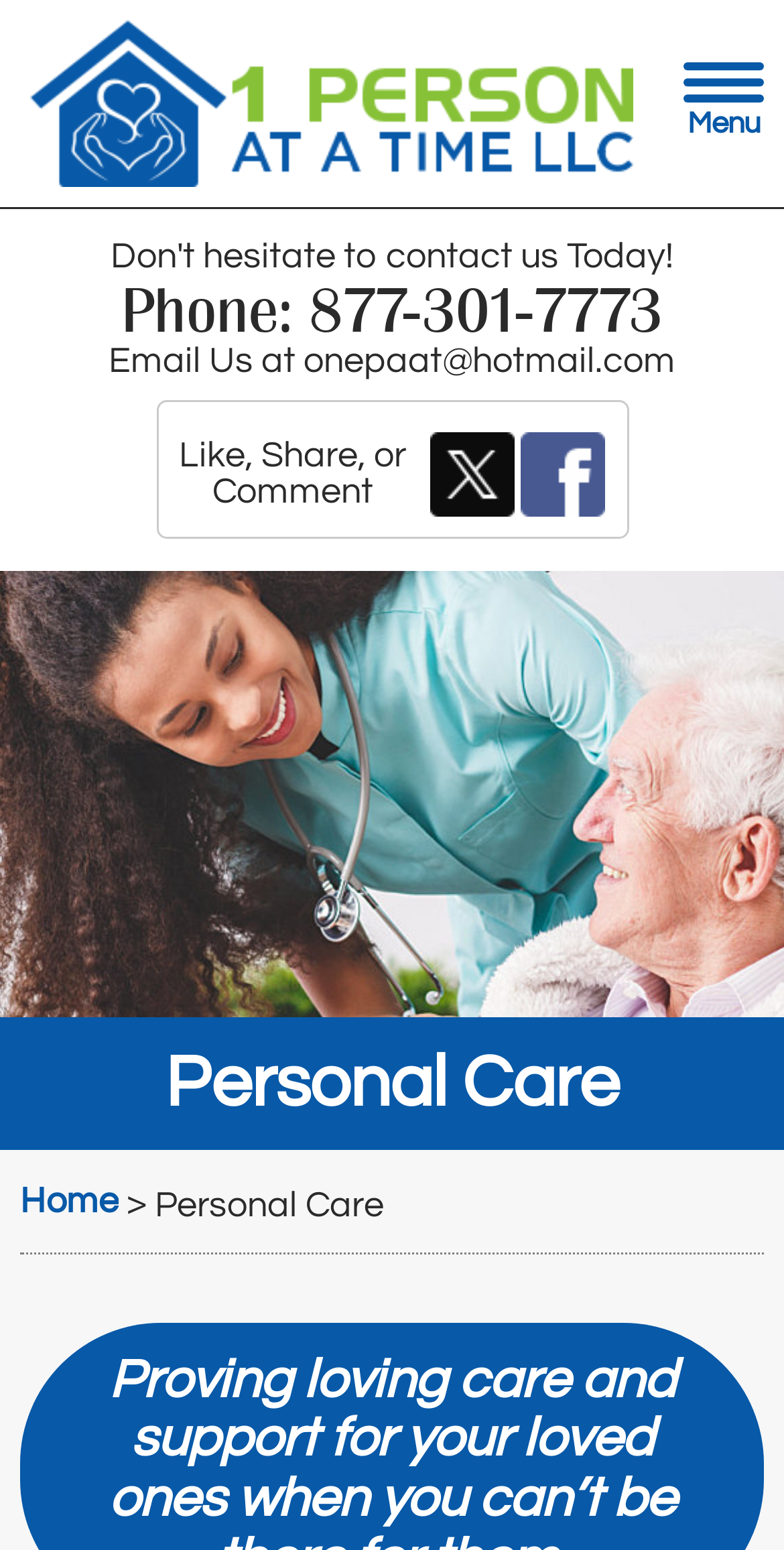What type of care does 1 Person At A Time LLC provide?
Using the image, provide a detailed and thorough answer to the question.

The type of care can be found in the heading 'Personal Care' which is located near the bottom of the webpage.